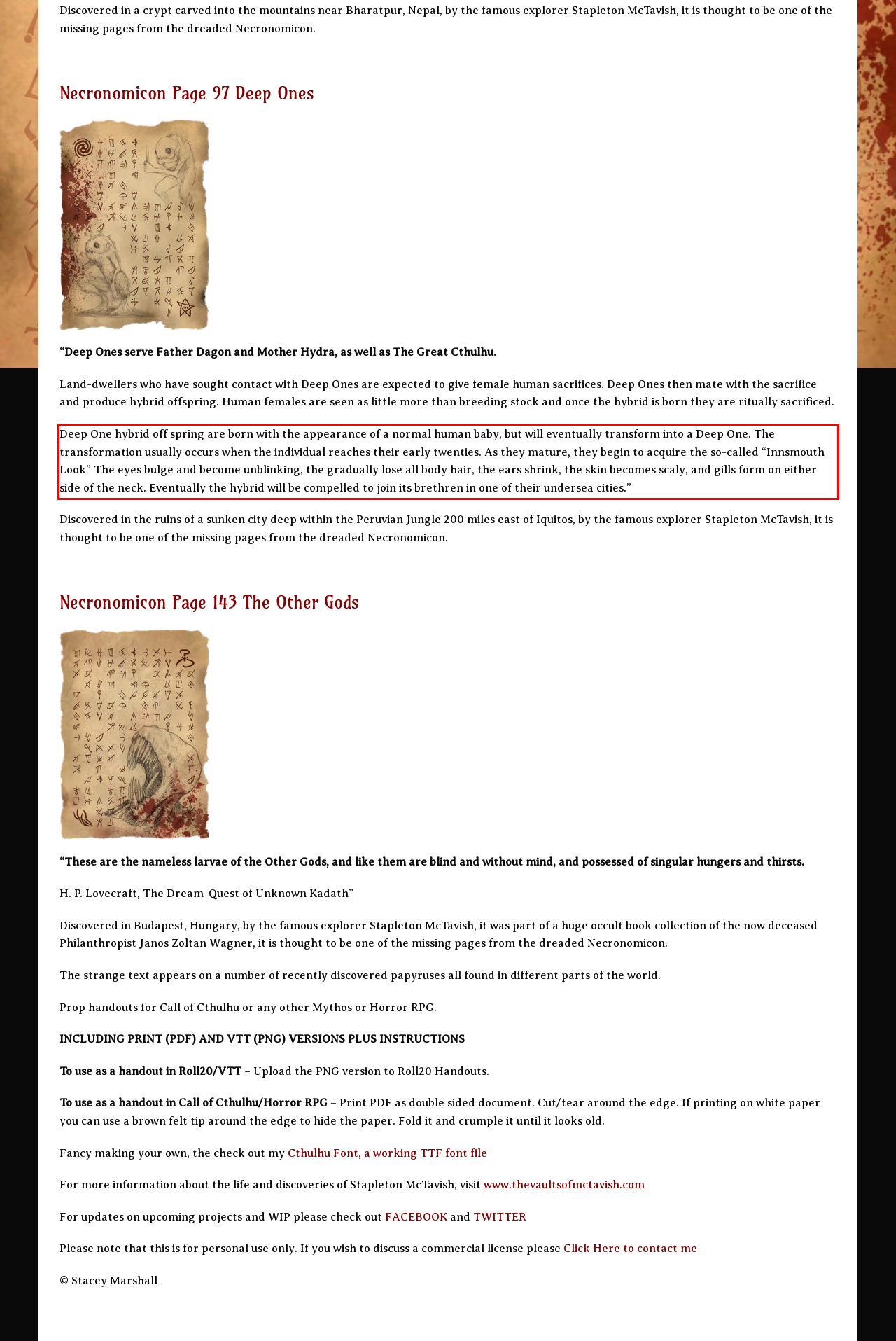Given a webpage screenshot with a red bounding box, perform OCR to read and deliver the text enclosed by the red bounding box.

Deep One hybrid off spring are born with the appearance of a normal human baby, but will eventually transform into a Deep One. The transformation usually occurs when the individual reaches their early twenties. As they mature, they begin to acquire the so-called “Innsmouth Look” The eyes bulge and become unblinking, the gradually lose all body hair, the ears shrink, the skin becomes scaly, and gills form on either side of the neck. Eventually the hybrid will be compelled to join its brethren in one of their undersea cities.”